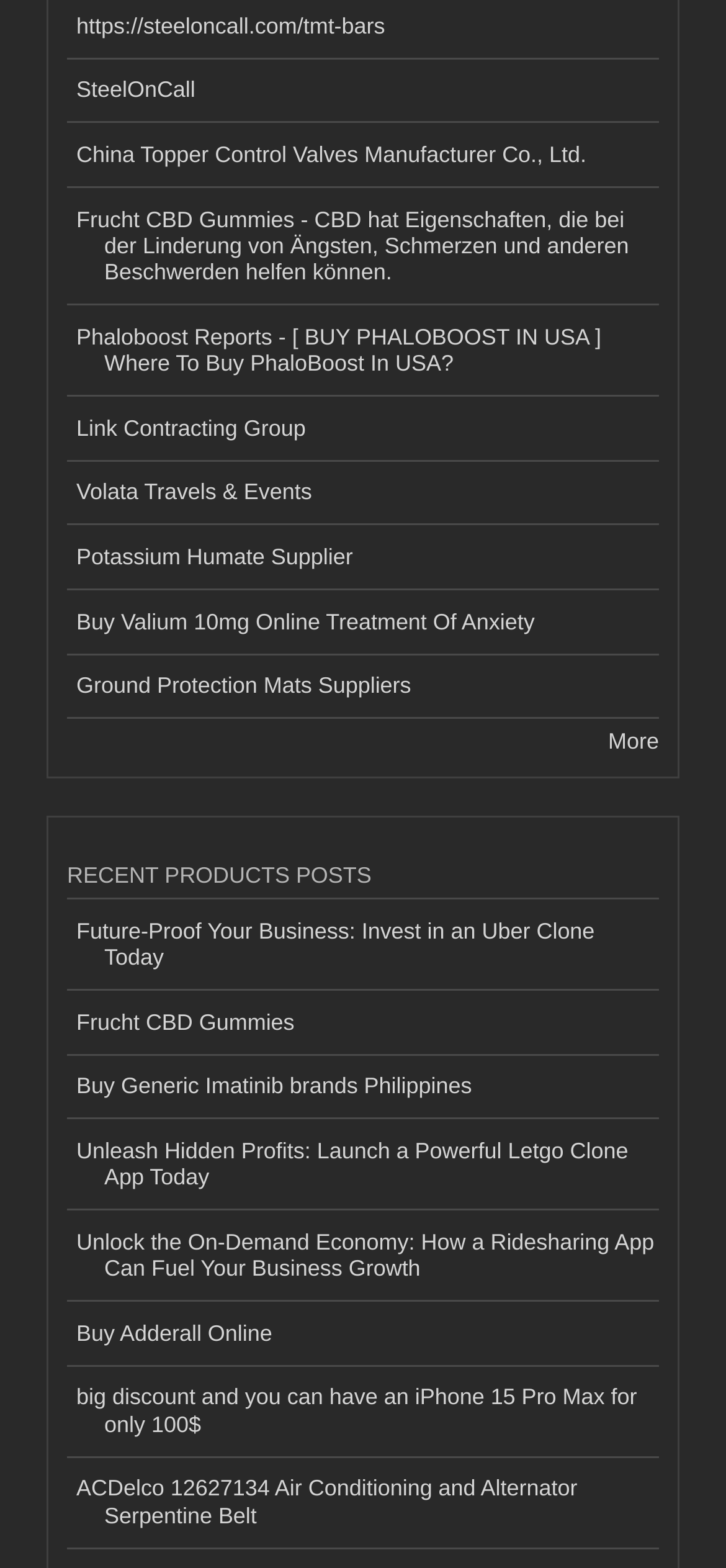Identify the bounding box coordinates of the section that should be clicked to achieve the task described: "See more links".

[0.838, 0.465, 0.908, 0.481]